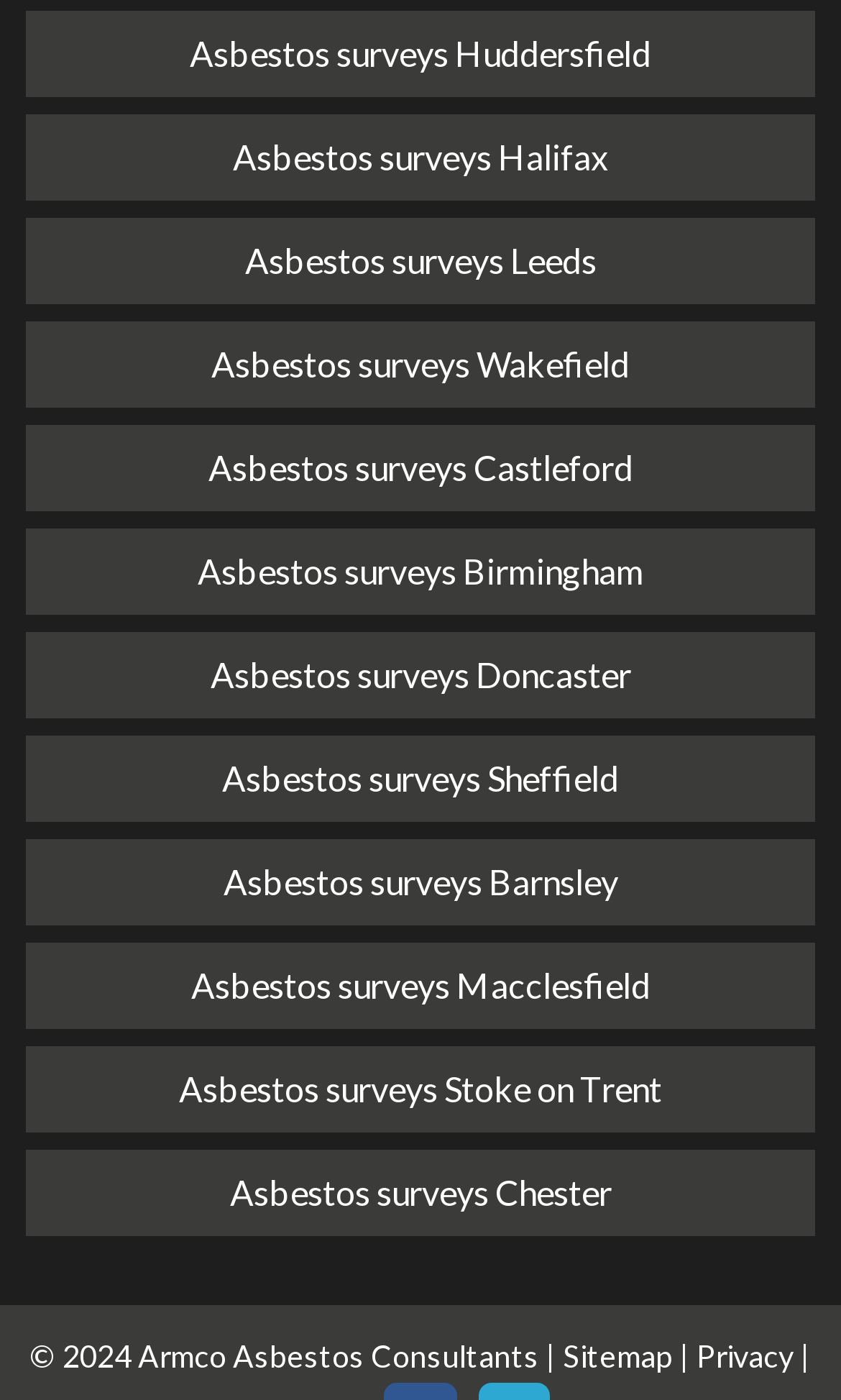Answer the question using only one word or a concise phrase: What is the last location listed for asbestos surveys?

Chester